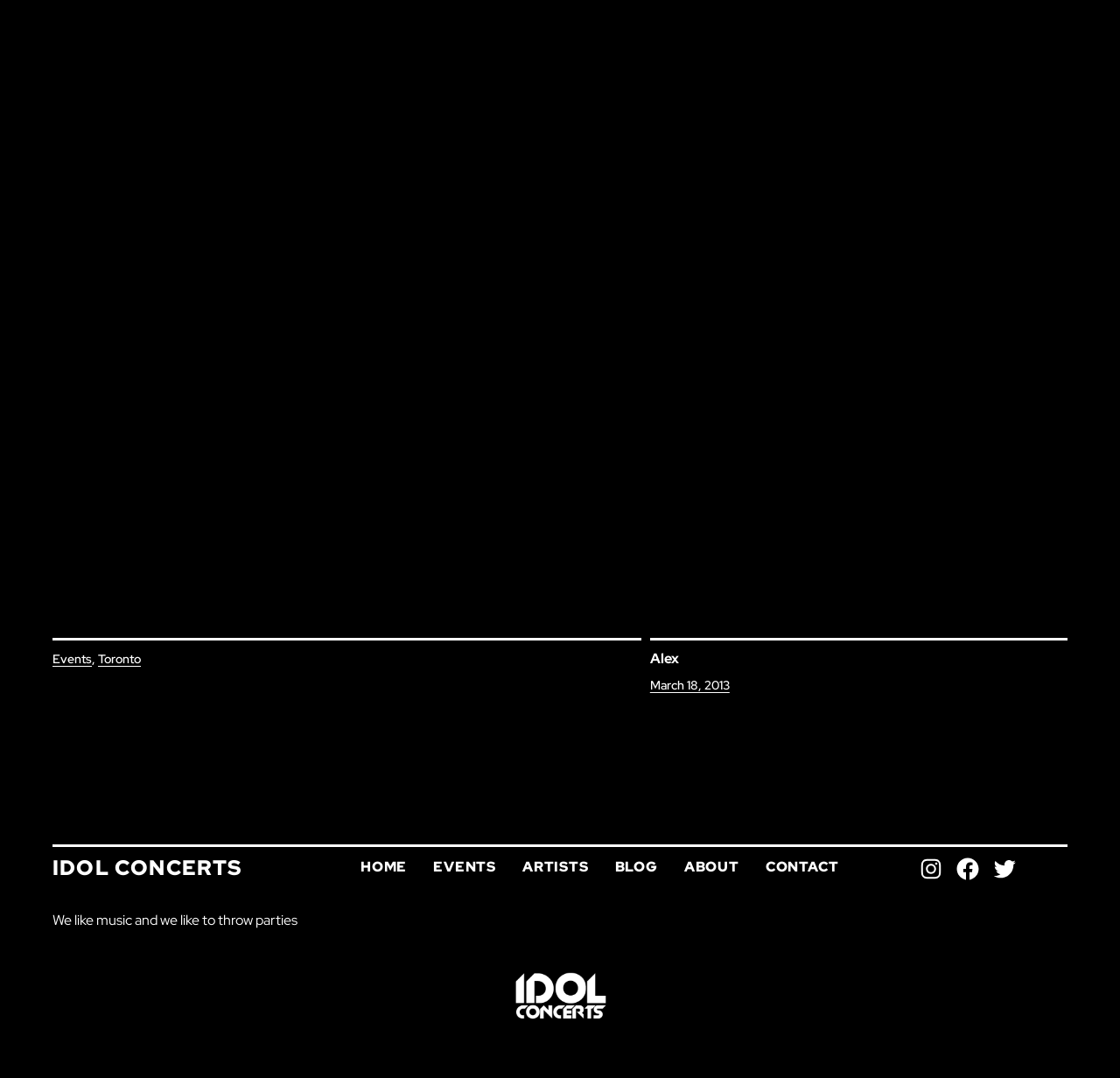Please specify the bounding box coordinates for the clickable region that will help you carry out the instruction: "click the LOGIN link".

None